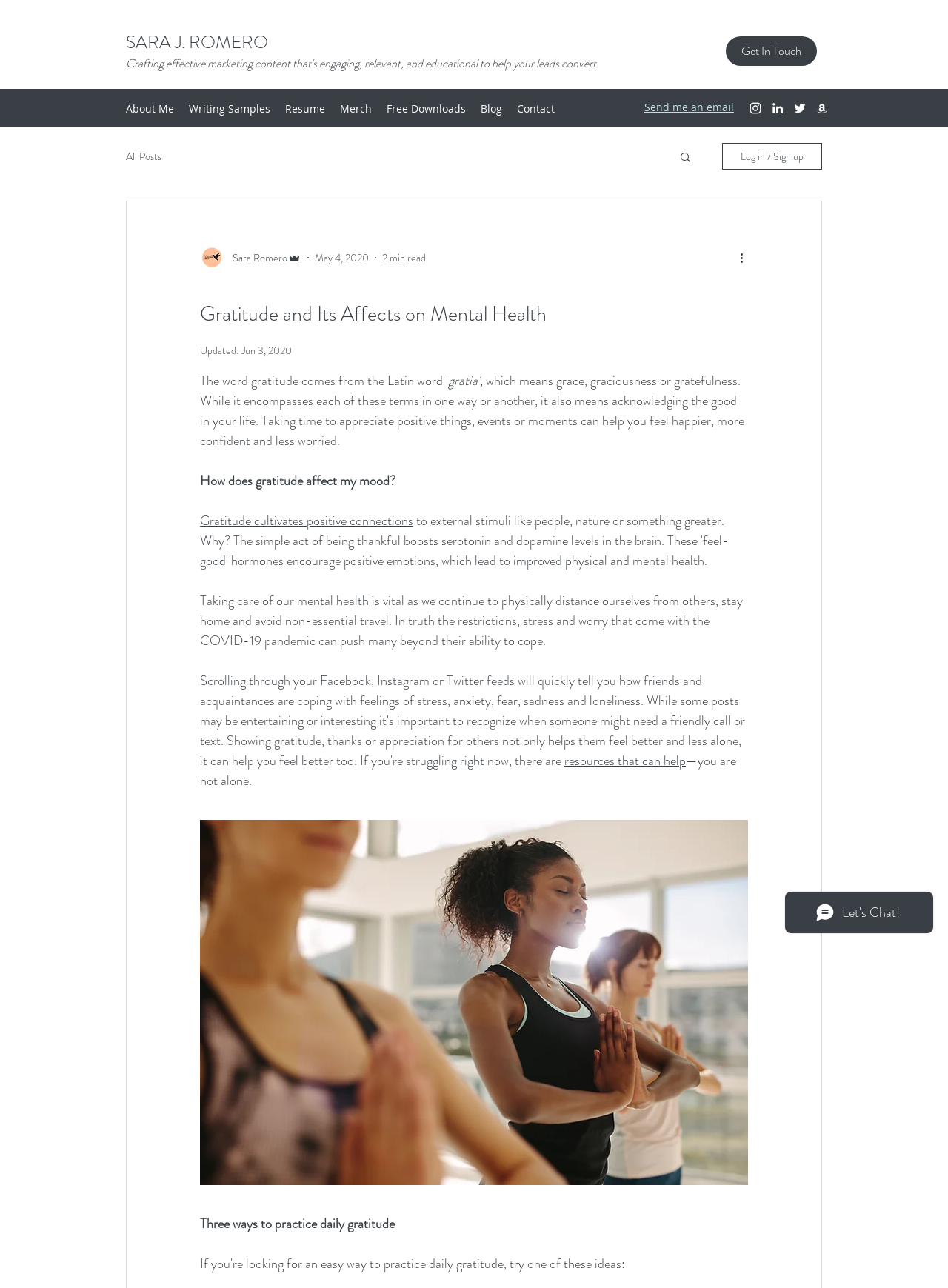Use the details in the image to answer the question thoroughly: 
How many social media links are there?

The number of social media links can be determined by looking at the social bar section of the webpage, which contains links to Instagram, LinkedIn, Twitter, and Amazon. There are 4 social media links in total.